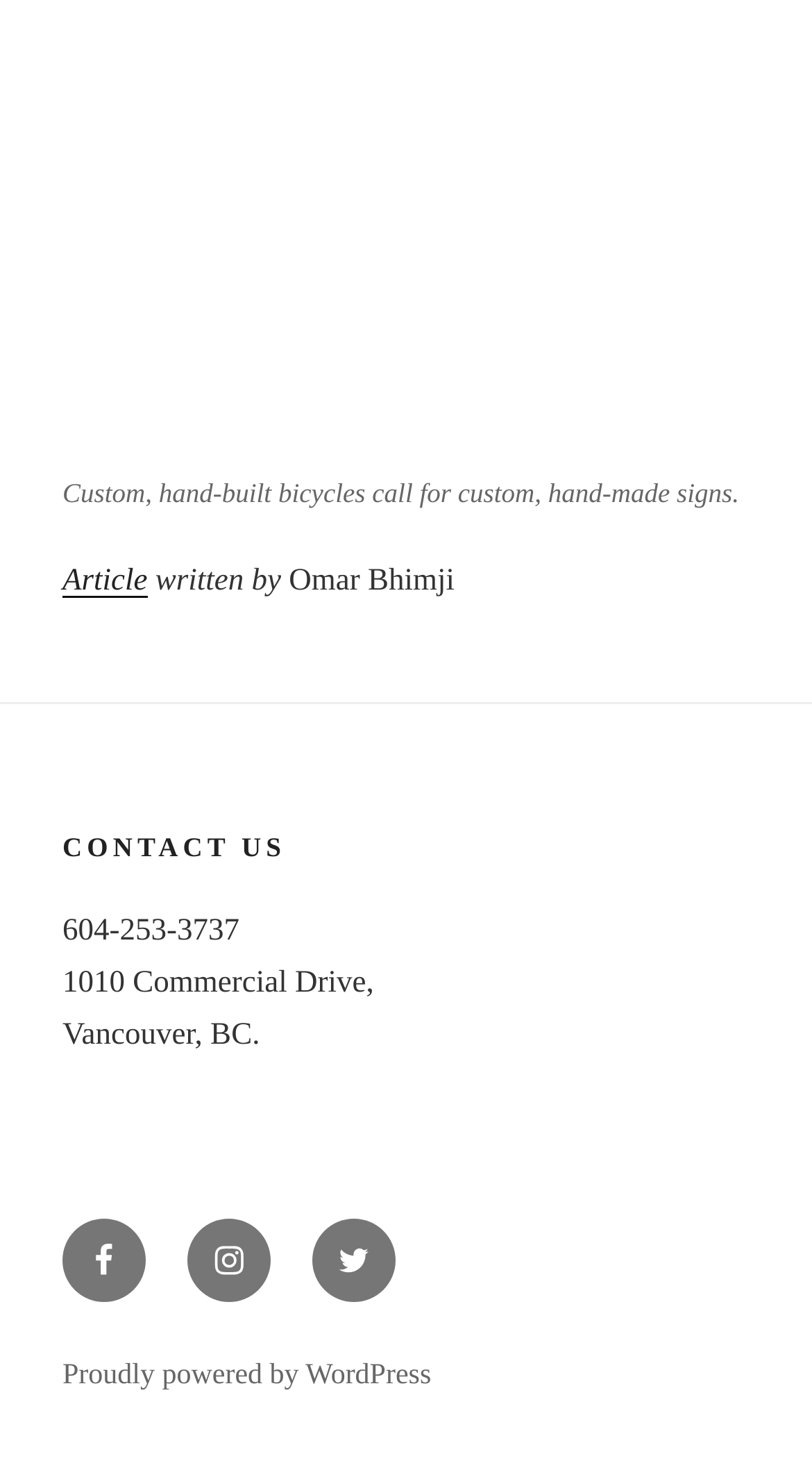Please specify the bounding box coordinates in the format (top-left x, top-left y, bottom-right x, bottom-right y), with all values as floating point numbers between 0 and 1. Identify the bounding box of the UI element described by: Proudly powered by WordPress

[0.077, 0.921, 0.531, 0.942]